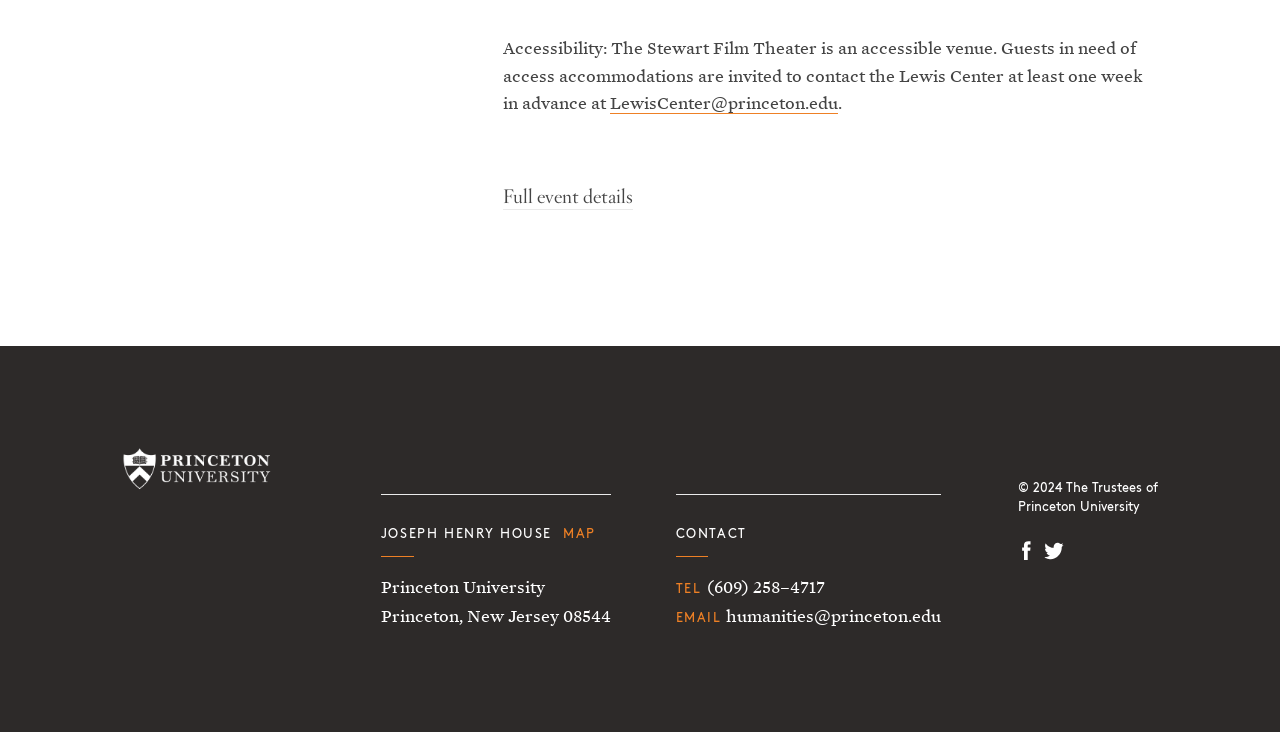Please find the bounding box for the UI component described as follows: "alt="Princeton University Logo"".

[0.095, 0.61, 0.212, 0.671]